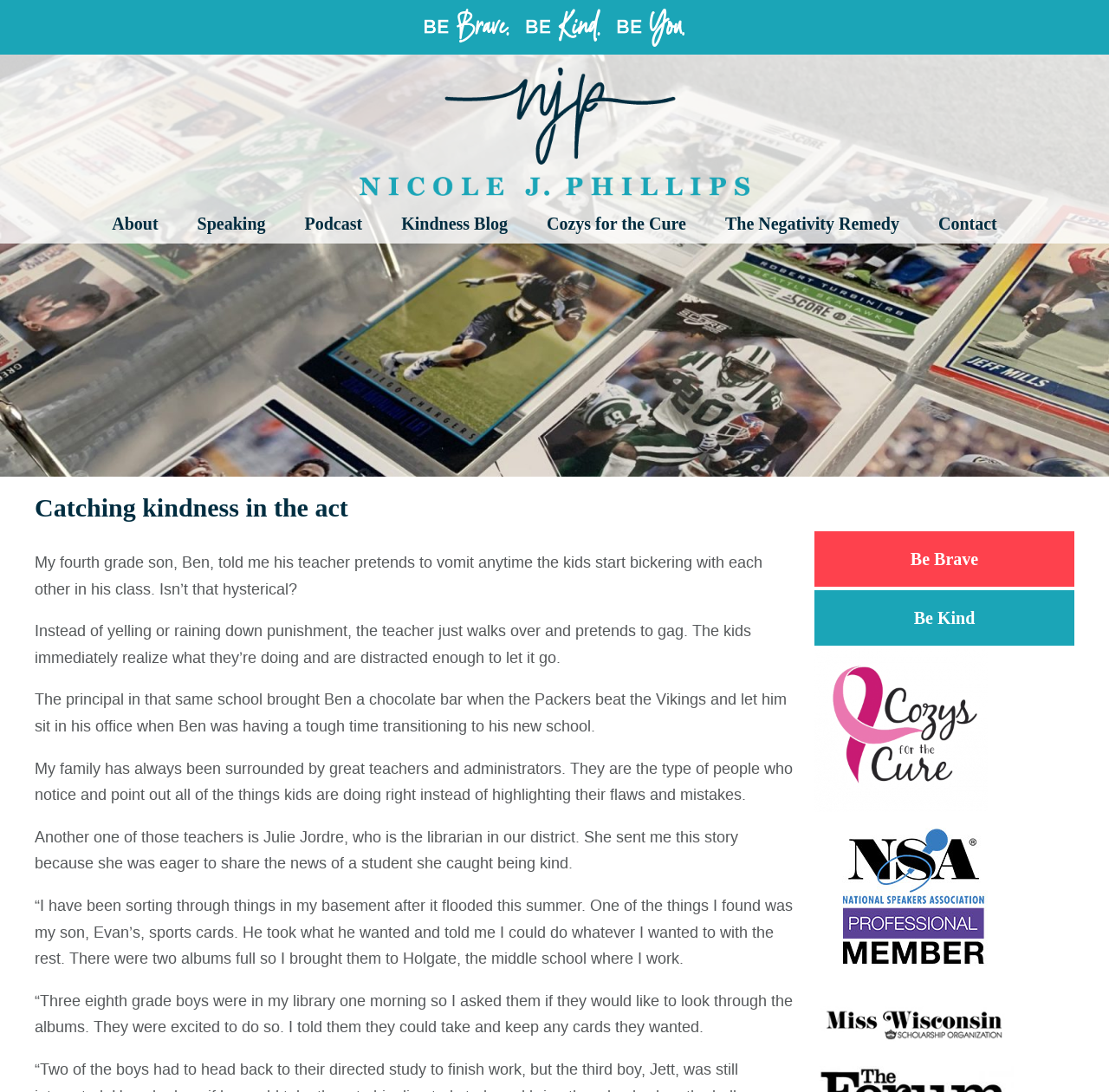Construct a comprehensive description capturing every detail on the webpage.

This webpage is about kindness and features a blog post titled "Catching kindness in the act" by Nicole J. Phillips. At the top of the page, there is an image with the text "Be Brave. Be Kind. Be You." Below this image, there is a link to return to the Nicole J. Phillips homepage, accompanied by a small image.

The top navigation menu consists of seven links: "About", "Speaking", "Podcast", "Kindness Blog", "Cozys for the Cure", "The Negativity Remedy", and "Contact". These links are positioned horizontally across the page, with "About" on the left and "Contact" on the right.

The main content of the page is a blog post that tells several stories about kindness. The post begins with a story about a teacher who pretends to vomit when students start bickering, which effectively distracts them and stops the behavior. The post then shares a story about a principal who brought a student a chocolate bar and let him sit in his office when the student was having a tough time. The post also mentions the author's family being surrounded by great teachers and administrators who focus on the positive aspects of students' behavior.

The post then shares a story from Julie Jordre, a librarian in the author's district, about a student who showed kindness by giving away sports cards. The story is told in a conversational tone, with quotes from Julie Jordre.

At the bottom of the page, there are three links: "Be Brave", "Be Kind", and an empty link. There is also an image related to "Cozys for the Cure" and two more empty links.